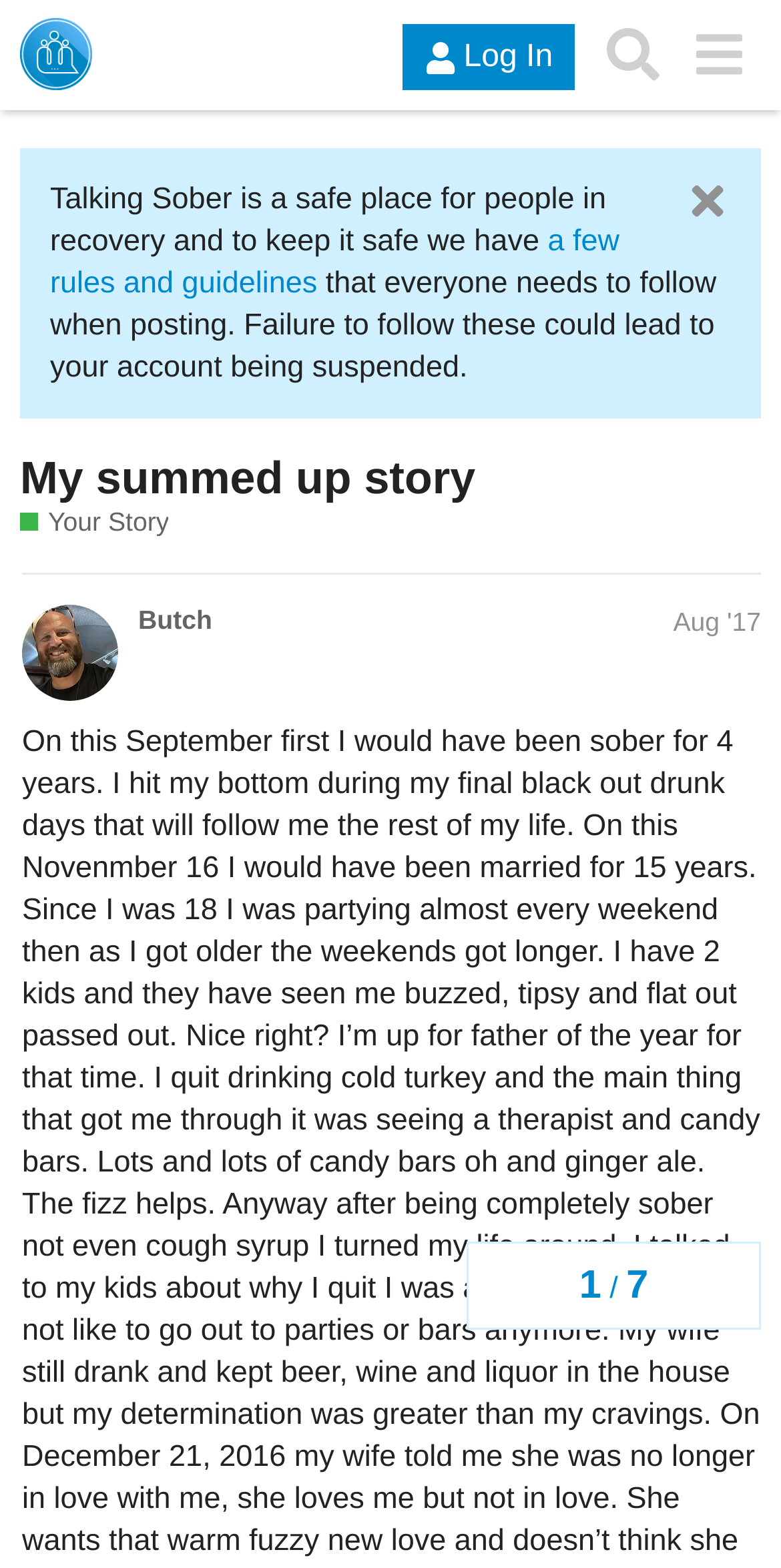Pinpoint the bounding box coordinates of the element to be clicked to execute the instruction: "Click the Log In button".

[0.516, 0.016, 0.736, 0.058]